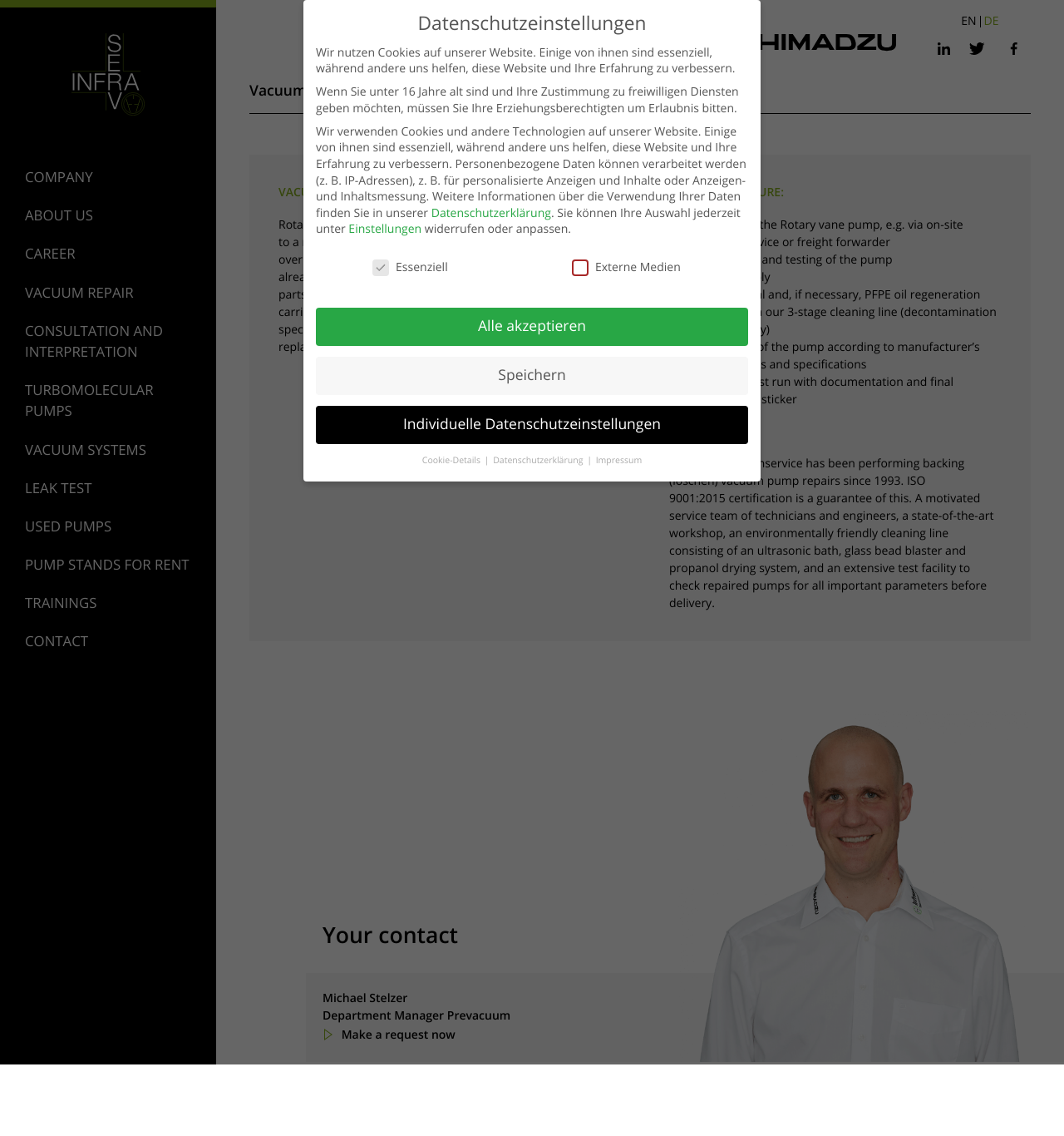Specify the bounding box coordinates of the region I need to click to perform the following instruction: "Select the 'VACUUM REPAIR' option". The coordinates must be four float numbers in the range of 0 to 1, i.e., [left, top, right, bottom].

[0.023, 0.241, 0.125, 0.274]